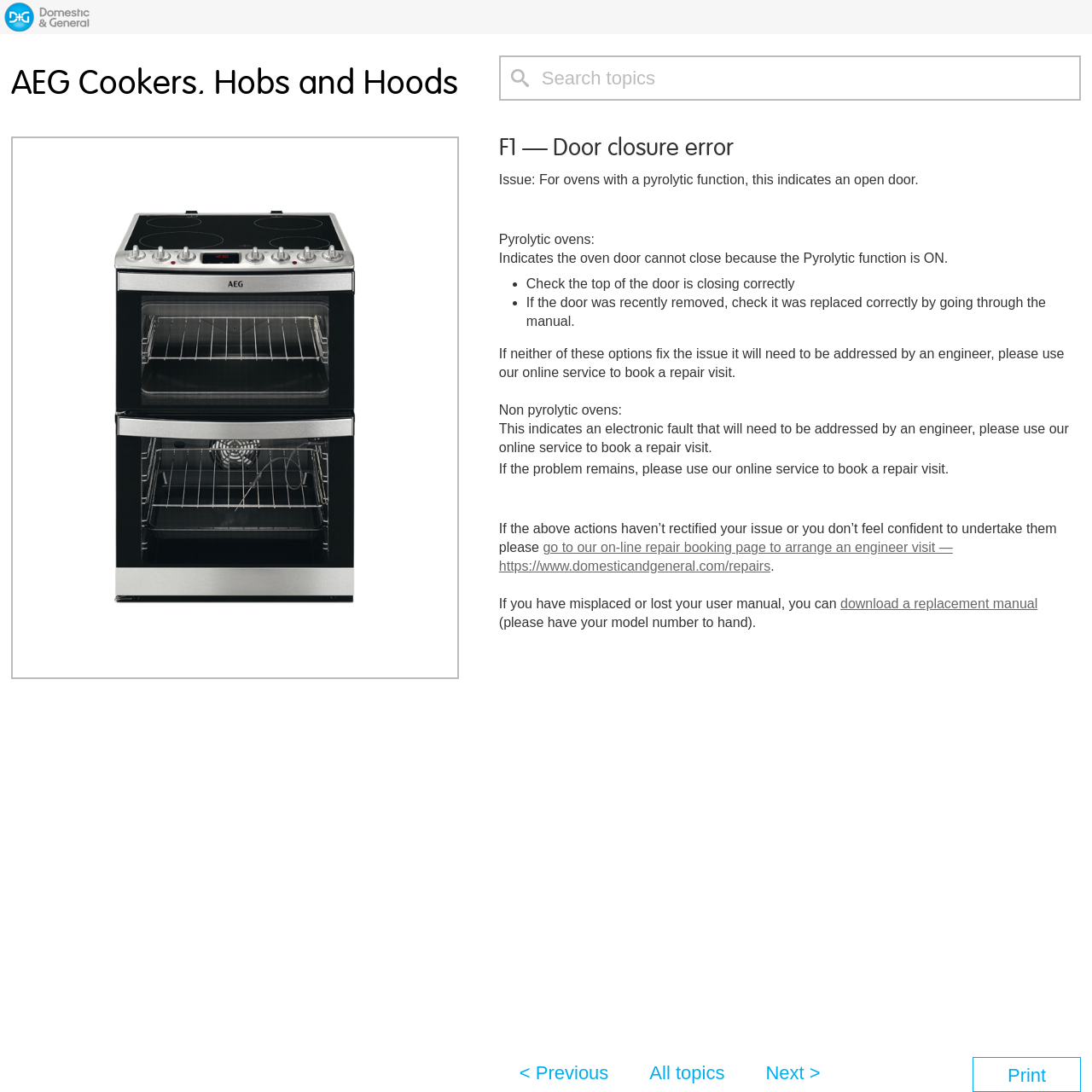Can you extract the headline from the webpage for me?

AEG Cookers, Hobs and Hoods